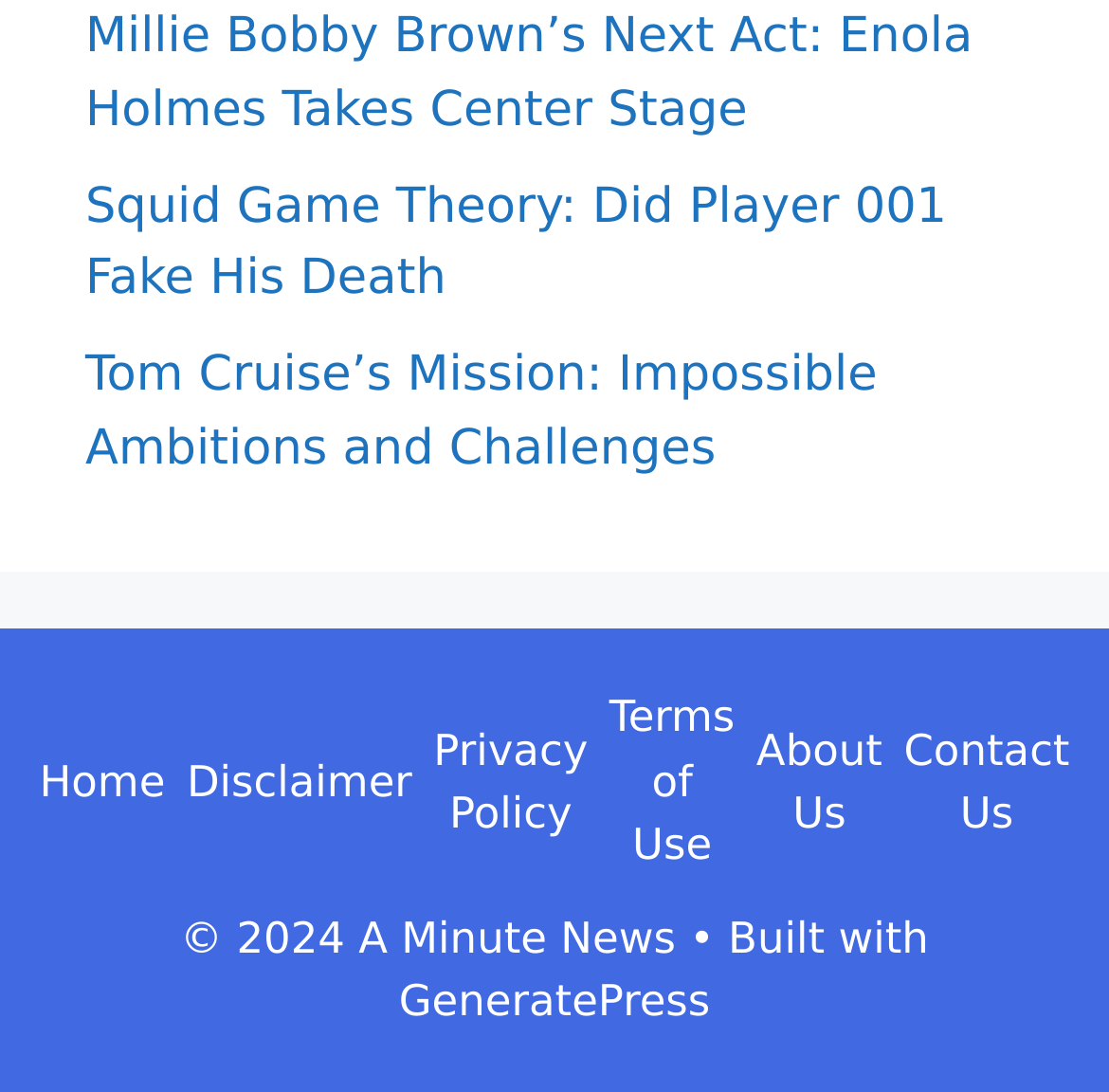What is the year of the copyright?
Give a single word or phrase answer based on the content of the image.

2024